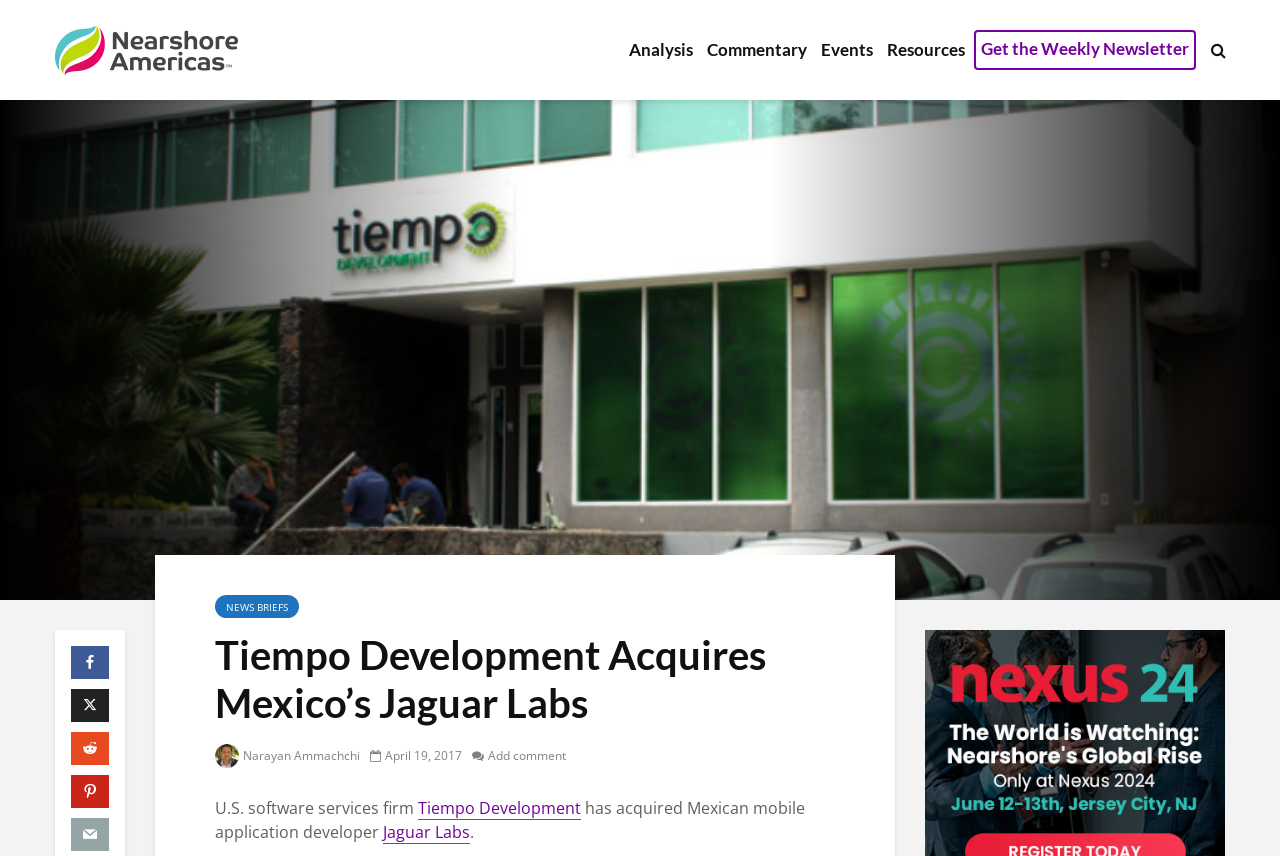Provide an in-depth caption for the contents of the webpage.

The webpage is about Tiempo Development's acquisition of Jaguar Labs, a Mexican mobile application developer. At the top left, there is a logo of Nearshore Americas, which is a link. Below the logo, there is a navigation menu with five links: Analysis, Commentary, Events, Resources, and Get the Weekly Newsletter. 

On the left side of the page, there is a large image of Jaguar, taking up most of the vertical space. On the right side, there is a heading that reads "Tiempo Development Acquires Mexico’s Jaguar Labs". Below the heading, there is a brief article about the acquisition, stating that Tiempo Development has acquired Jaguar Labs to further bolster its bilingual and bicultural software engineering team. The article mentions the date of the acquisition, April 19, 2017. 

There are several links and icons scattered throughout the page. At the top right, there are five social media icons. Below the article, there is a link to add a comment, and the name of the author, Narayan Ammachchi, is also a link. The article is divided into paragraphs, with the main content in the middle of the page.